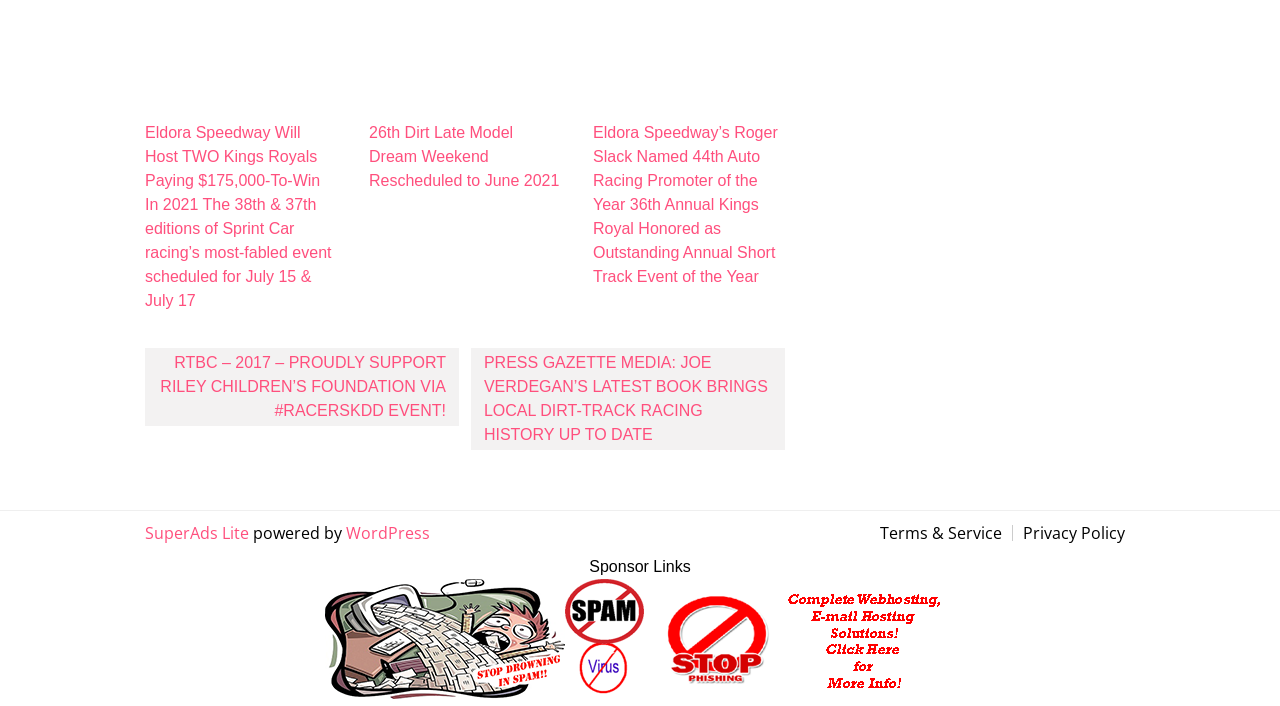Locate the bounding box coordinates of the element's region that should be clicked to carry out the following instruction: "view the article about 26th Dirt Late Model Dream Weekend". The coordinates need to be four float numbers between 0 and 1, i.e., [left, top, right, bottom].

[0.288, 0.176, 0.437, 0.268]